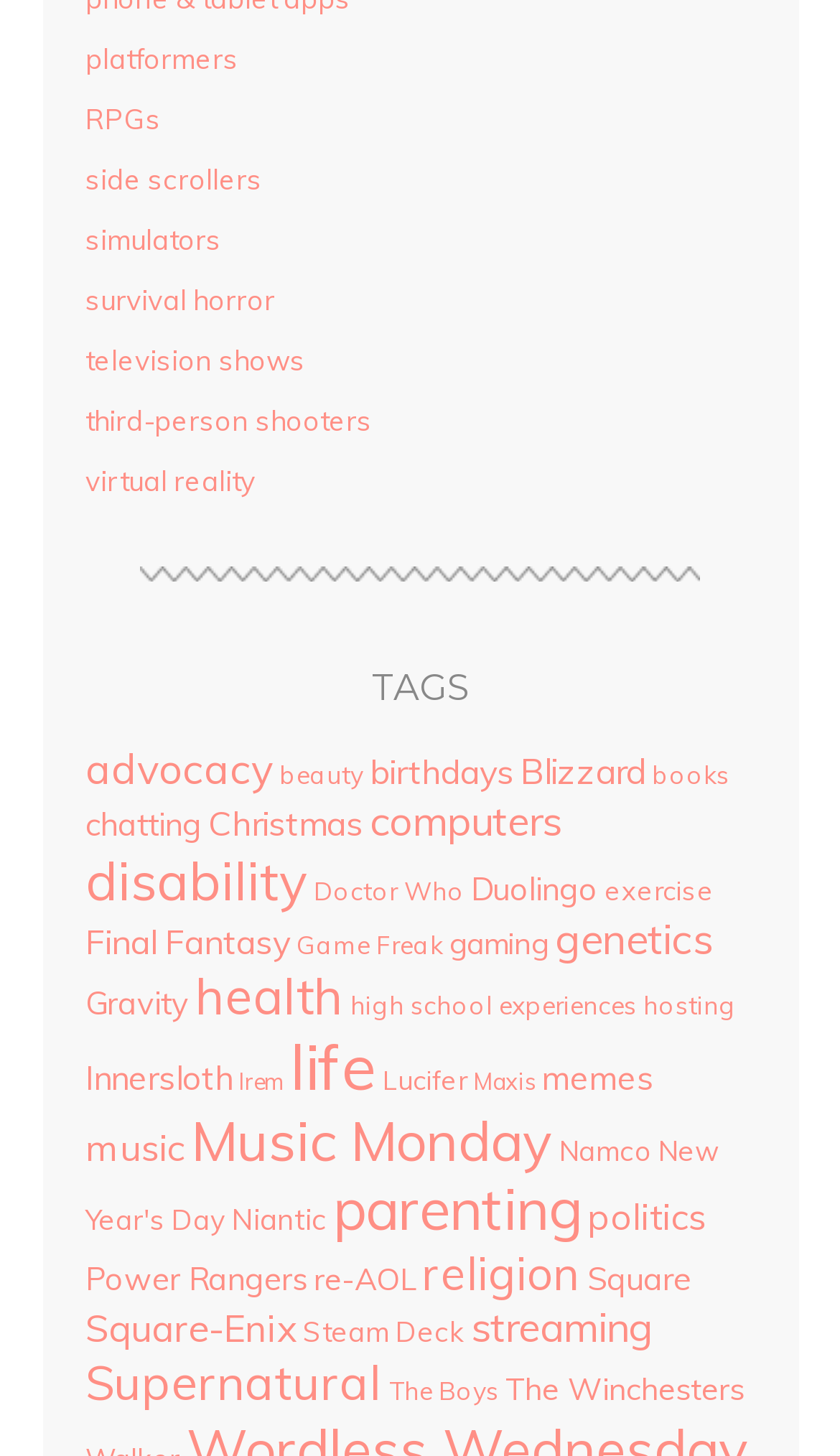Please identify the bounding box coordinates of the area that needs to be clicked to follow this instruction: "Browse the 'The Winchesters' page".

[0.601, 0.94, 0.886, 0.967]